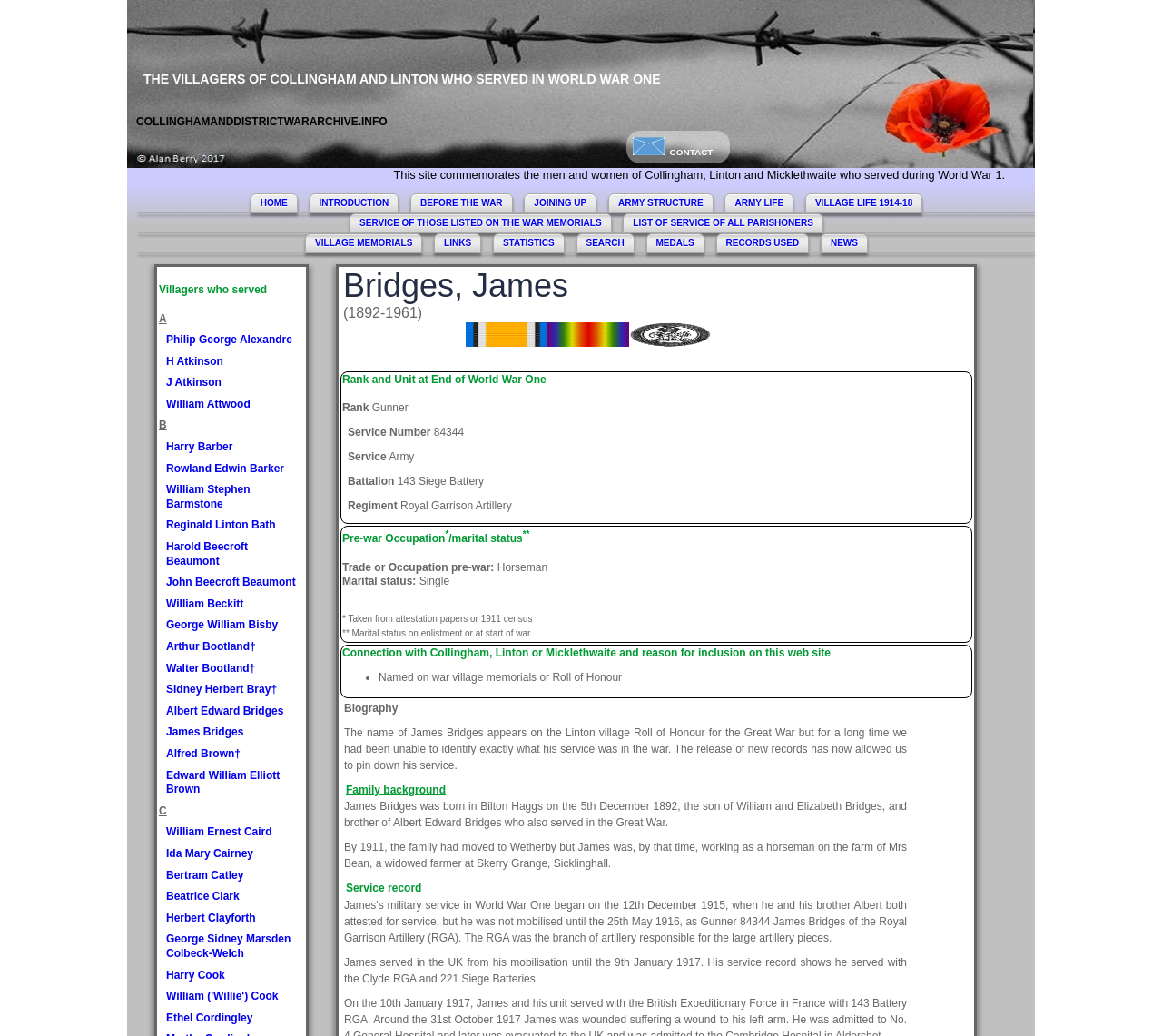What is the primary purpose of this website?
Refer to the image and provide a concise answer in one word or phrase.

Commemorate WW1 villagers